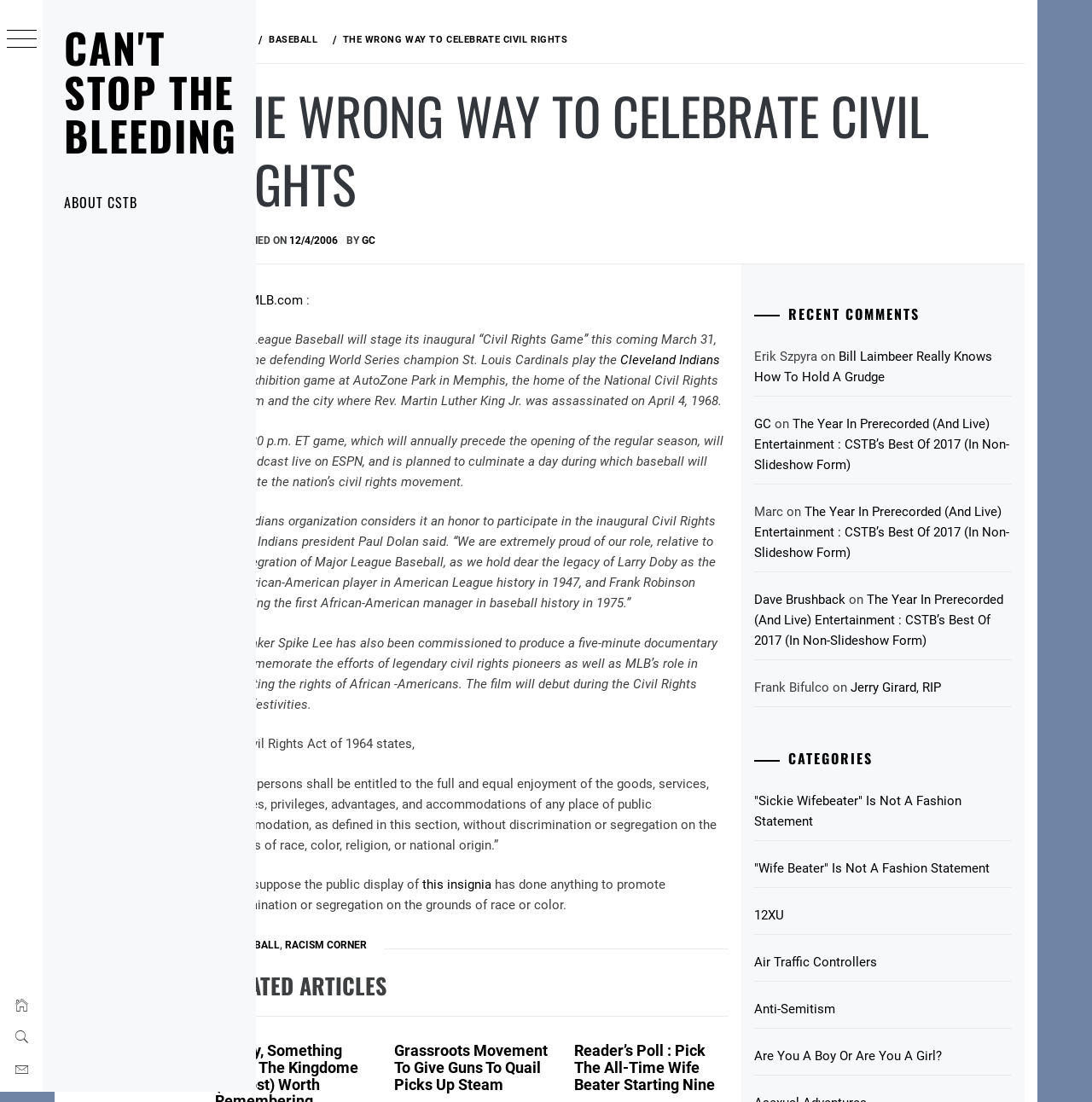Could you please study the image and provide a detailed answer to the question:
Who is the president of the Indians organization?

The president of the Indians organization is mentioned in the article as Paul Dolan, who is quoted as saying that the Indians organization considers it an honor to participate in the inaugural Civil Rights Game.